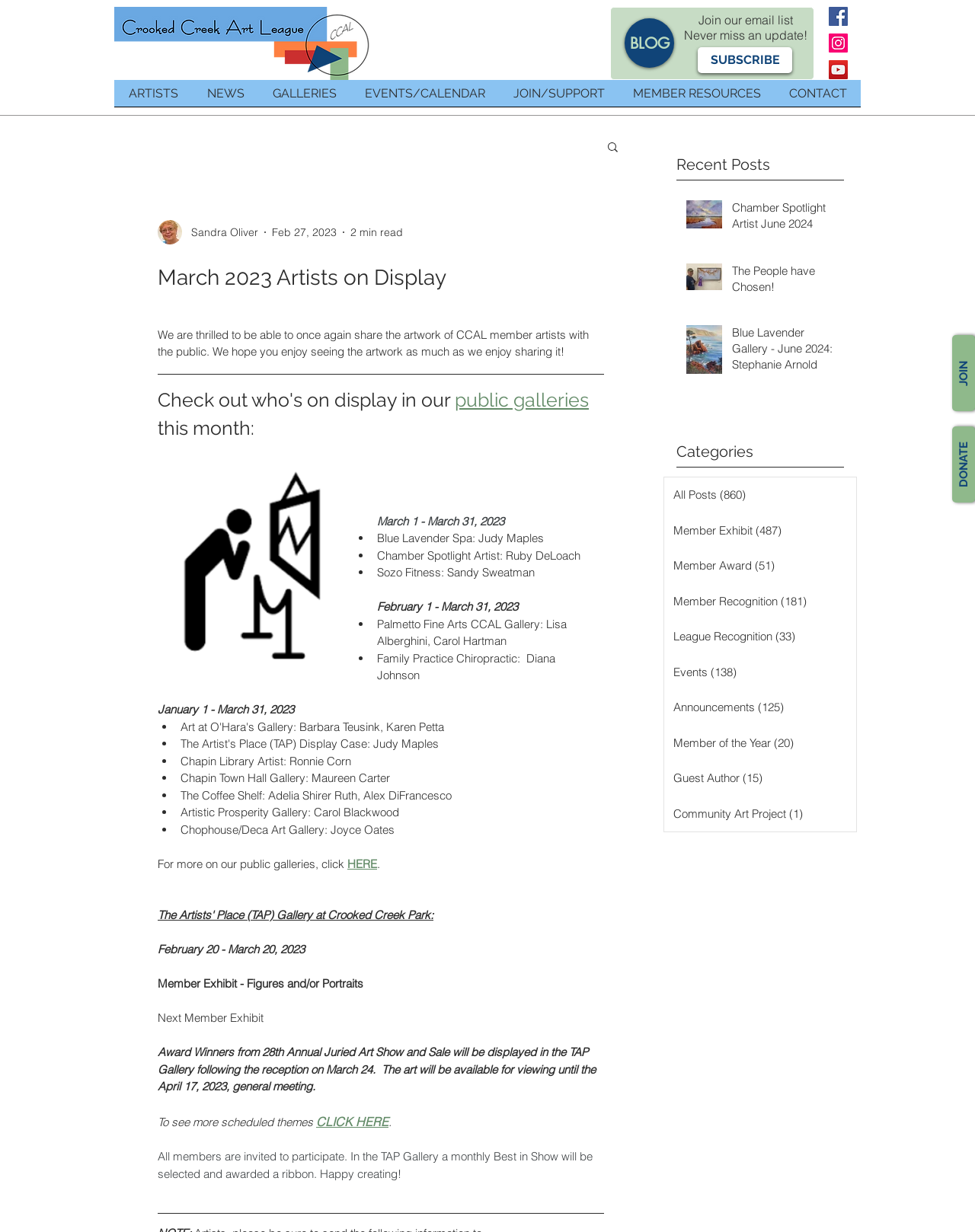Indicate the bounding box coordinates of the element that needs to be clicked to satisfy the following instruction: "Visit the ARTISTS page". The coordinates should be four float numbers between 0 and 1, i.e., [left, top, right, bottom].

[0.117, 0.065, 0.198, 0.095]